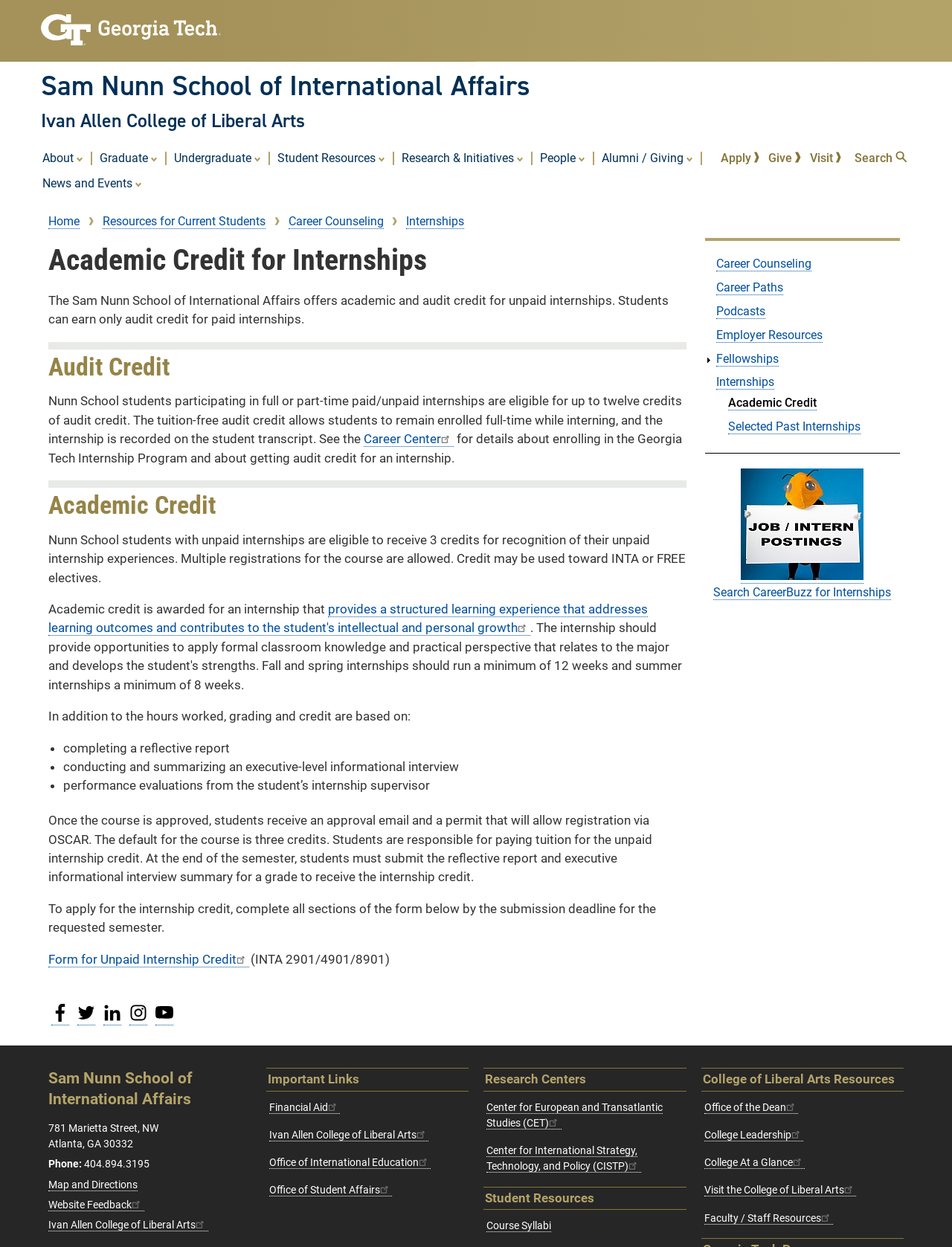Provide the bounding box coordinates of the area you need to click to execute the following instruction: "Get audit credit for an internship".

[0.051, 0.274, 0.721, 0.308]